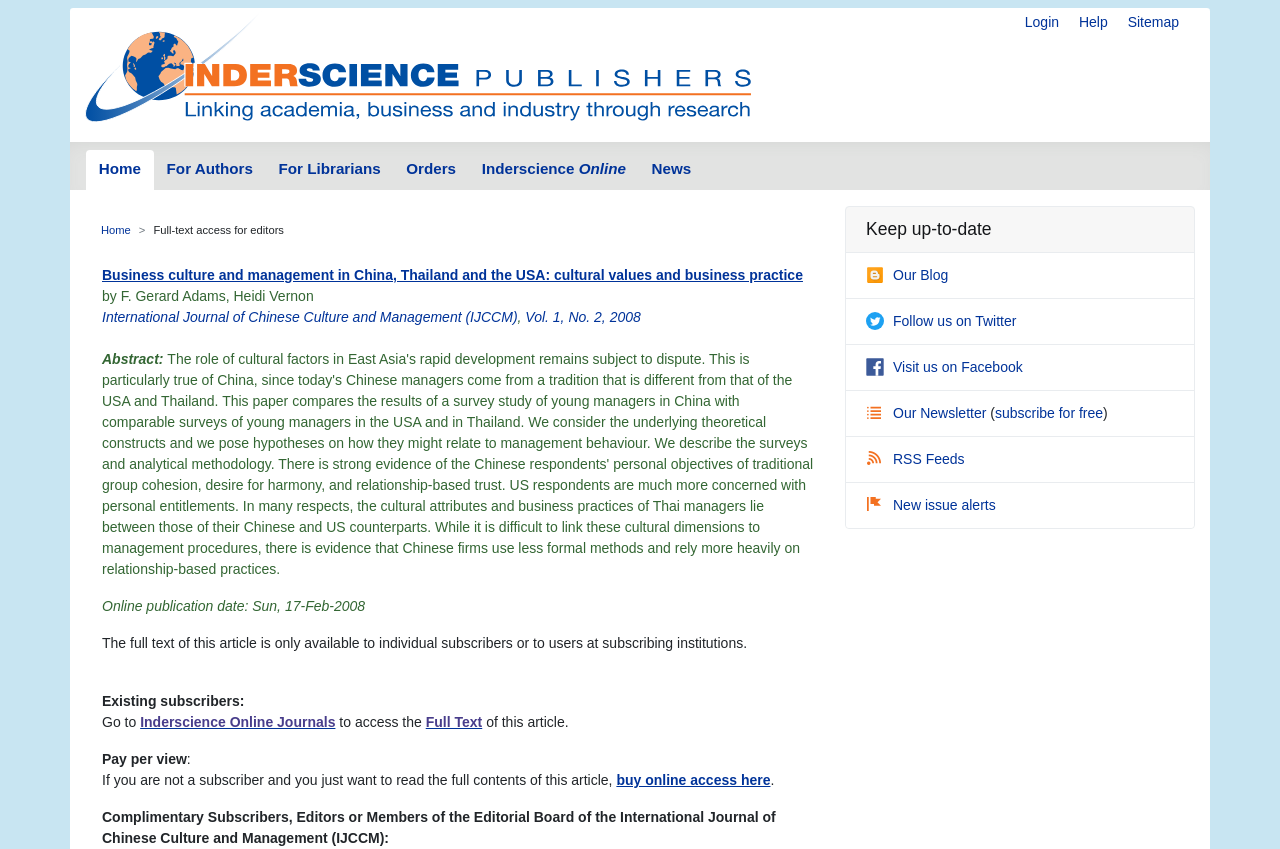Determine the bounding box coordinates for the area that should be clicked to carry out the following instruction: "Read the full text of the article".

[0.333, 0.841, 0.377, 0.859]